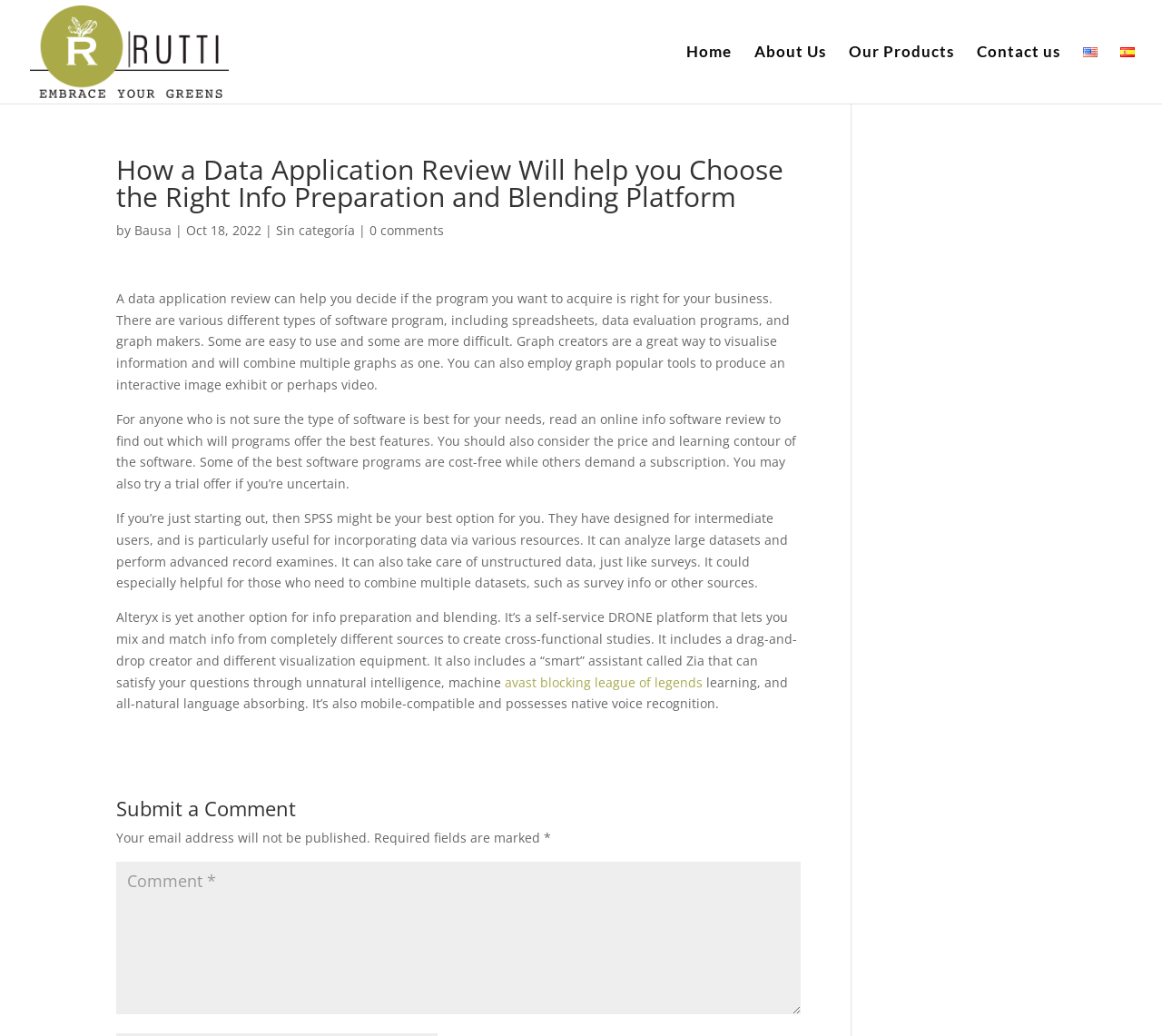Please provide the bounding box coordinates for the element that needs to be clicked to perform the instruction: "Click the 'Our Products' link". The coordinates must consist of four float numbers between 0 and 1, formatted as [left, top, right, bottom].

[0.73, 0.044, 0.821, 0.1]